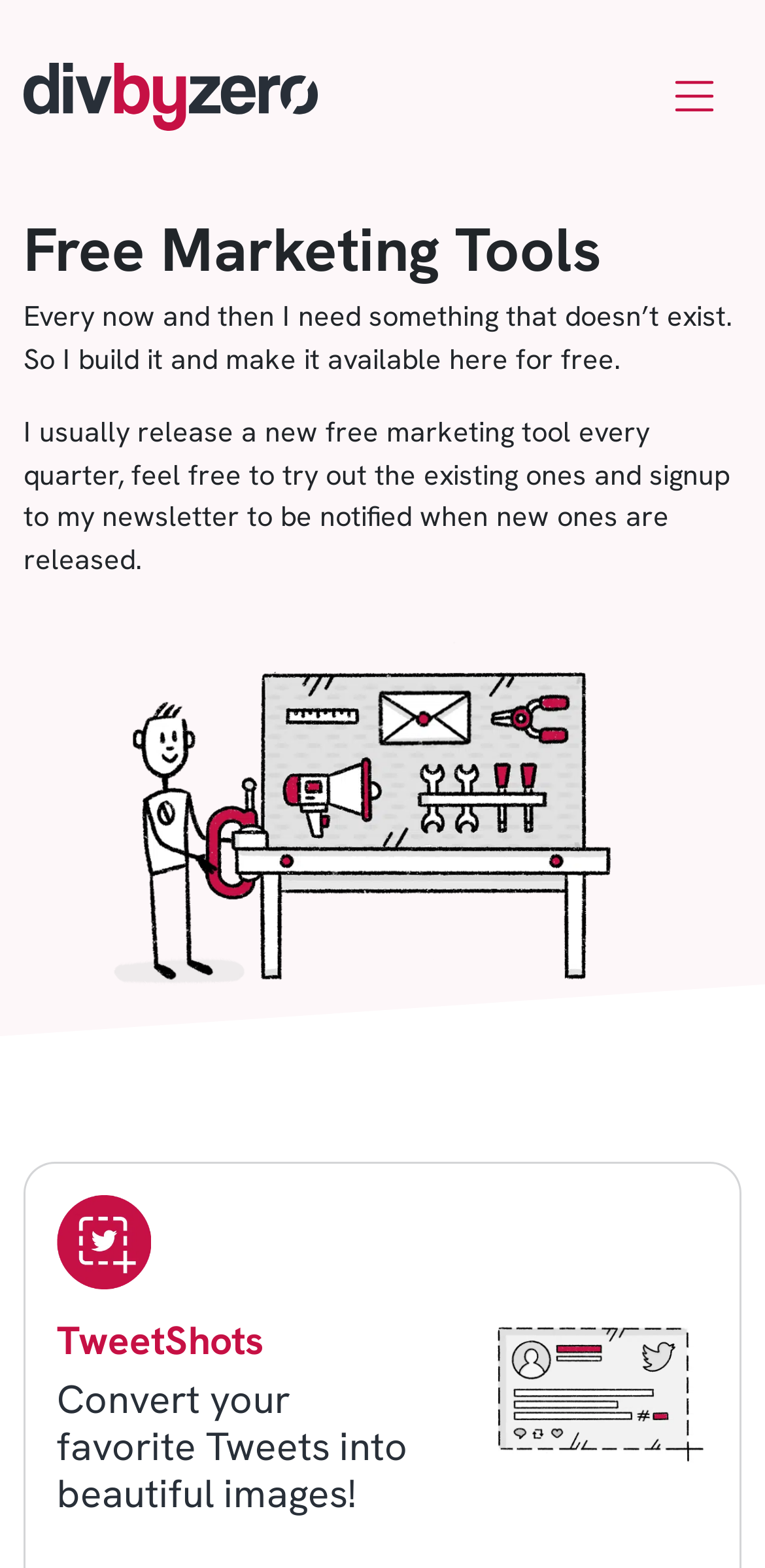Generate a comprehensive description of the webpage content.

The webpage is titled "Tools Archive - DivByZero" and appears to be a collection of free marketing tools. At the top, there is a header section containing a "DivByZero" logo on the left and a "Toggle navigation" button on the right. Below the header, there is a prominent heading that reads "Free Marketing Tools". 

Underneath the heading, there are two paragraphs of text that introduce the purpose of the webpage. The first paragraph explains that the author creates tools that don't exist and makes them available for free. The second paragraph mentions that a new free marketing tool is released every quarter and invites visitors to try out the existing tools and sign up for the newsletter to stay updated.

Further down, there is a figure section that showcases a tool called "TweetShots: Twitter screenshots made easy". This section contains two images, one of which is a screenshot of TweetShots, and a heading that reads "TweetShots". The images and heading are arranged horizontally, with the screenshot on the left and the heading on the right.